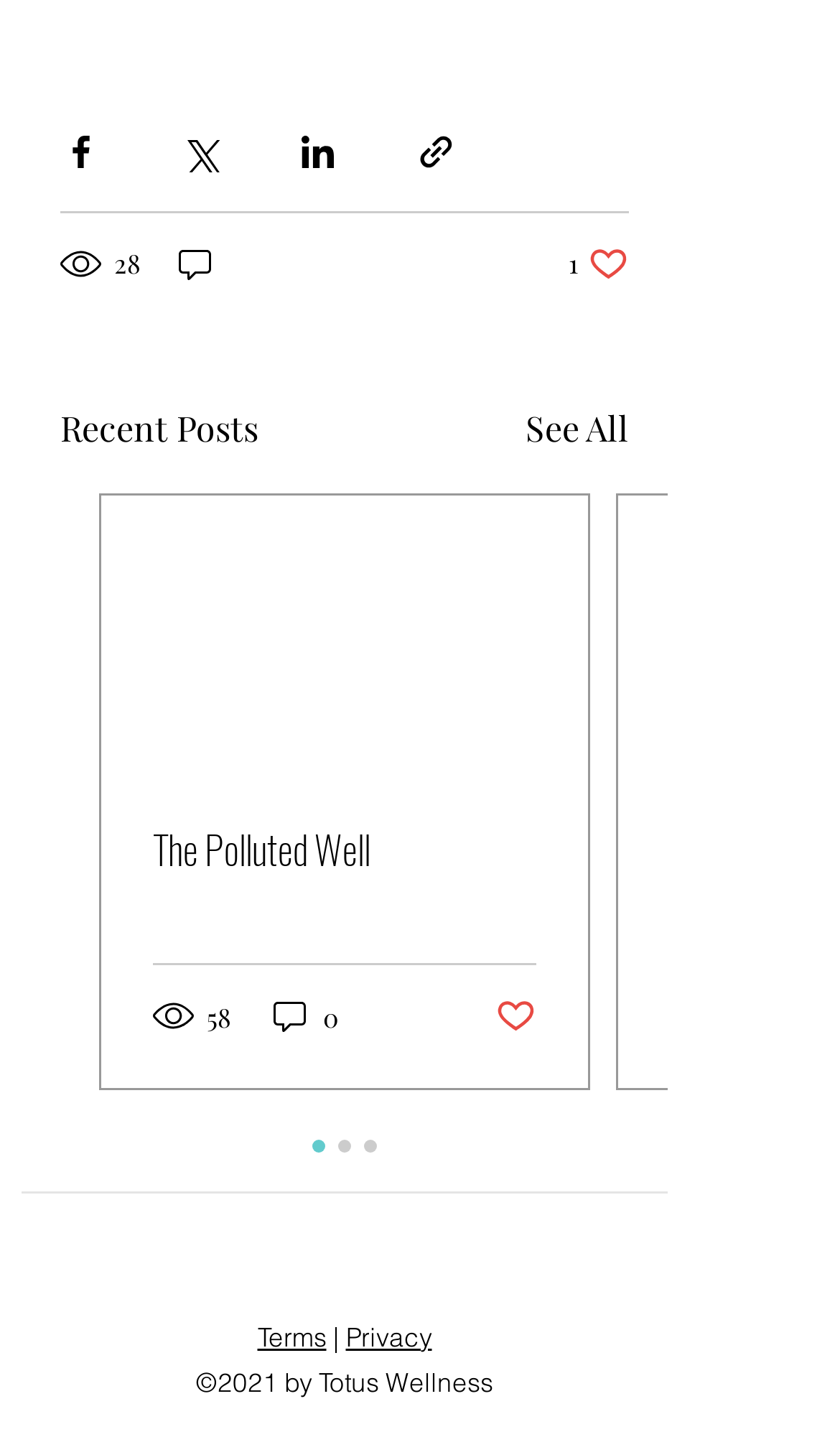How many links are available in the footer section?
Using the image, respond with a single word or phrase.

2